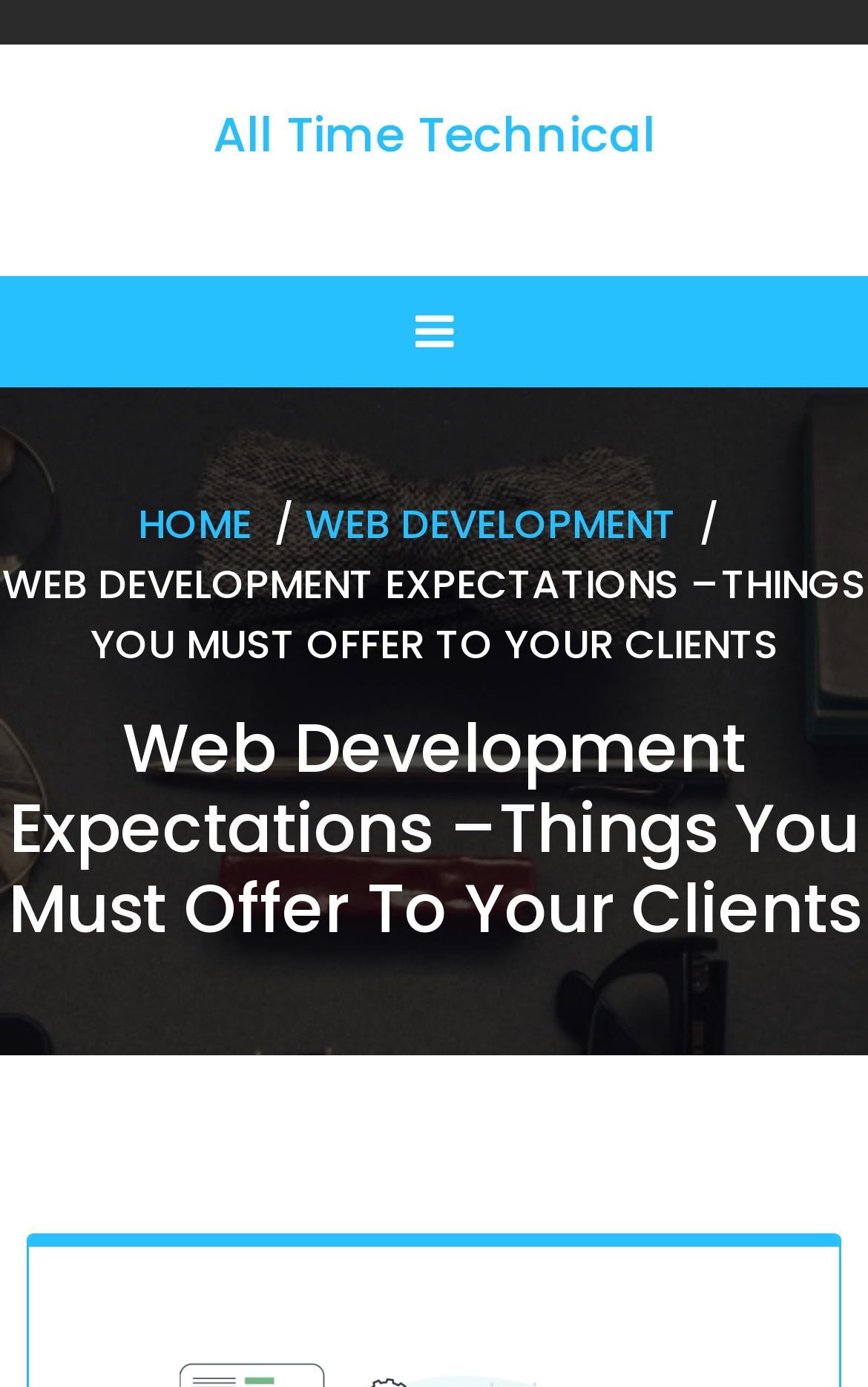Identify and provide the text of the main header on the webpage.

Web Development Expectations –Things You Must Offer To Your Clients